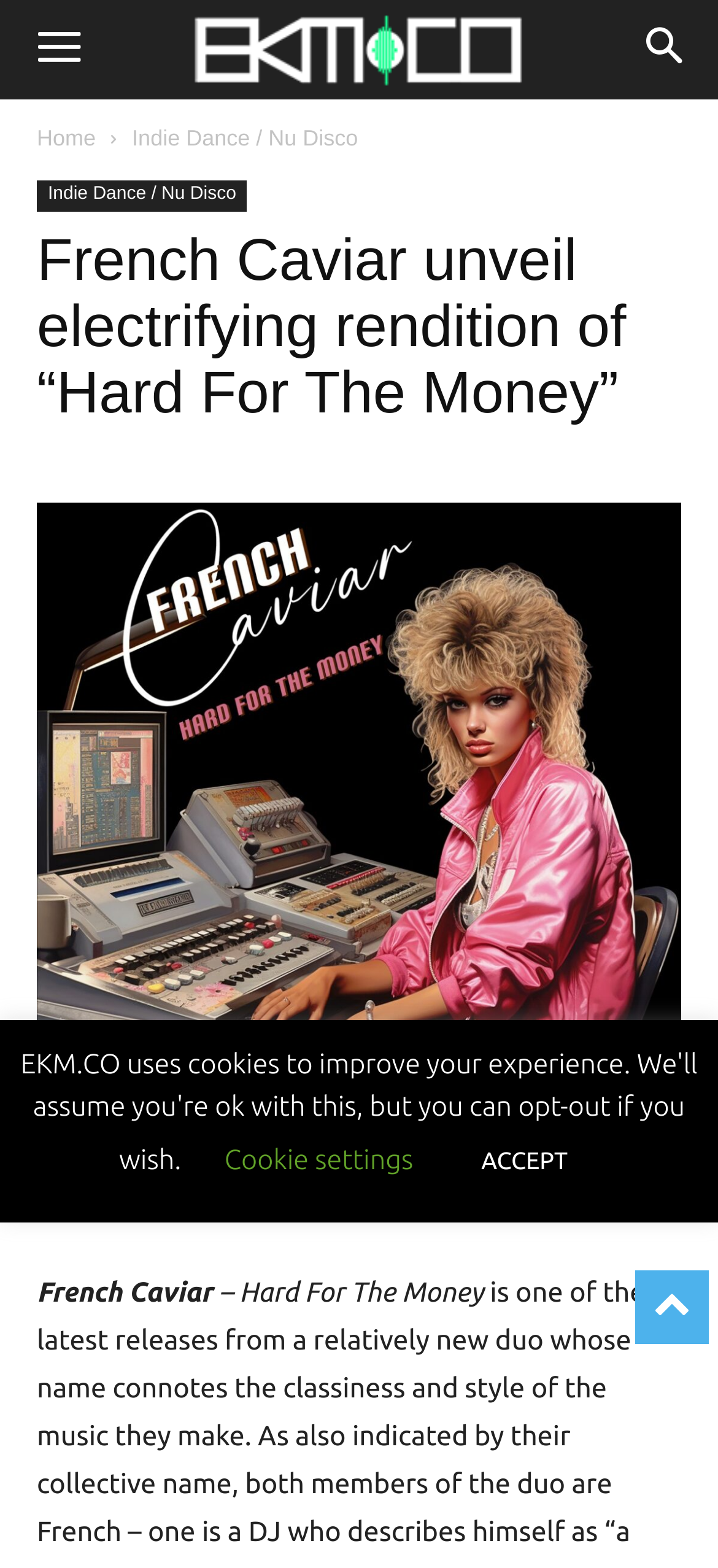Write a detailed summary of the webpage.

The webpage is about French Caviar's new music release, a Nu Disco/House cover/remix of Donna Summer's "She Works Hard For The Money". At the top left corner, there is a "Menu" button, and at the top right corner, there is a "Search" button. Below these buttons, there are two links, "Home" and "Indie Dance / Nu Disco", which are positioned side by side. 

The main content of the webpage is a header section that spans almost the entire width of the page, containing a heading that reads "French Caviar unveil electrifying rendition of “Hard For The Money”". Below this header, there is a figure section that takes up most of the page's width, containing an image related to the music release. 

Above the image, there is a link that summarizes the content of the image, which is the title of the music release. Below the image, there is a figcaption section that contains a static text, which is a longer description of the music release. 

At the bottom of the page, there are two buttons, "Cookie settings" and "ACCEPT", positioned side by side.